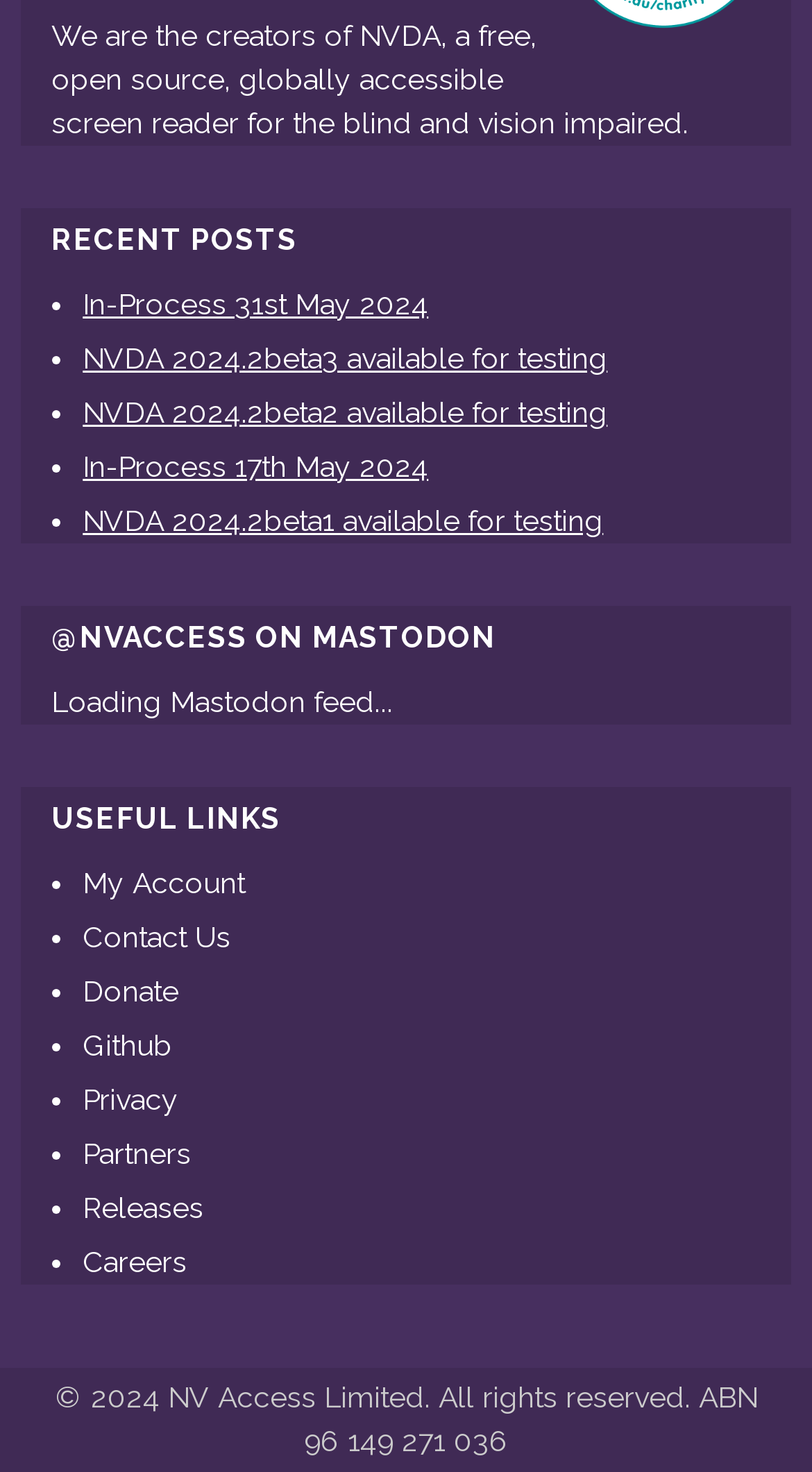What is the year of copyright?
Look at the screenshot and respond with one word or a short phrase.

2024